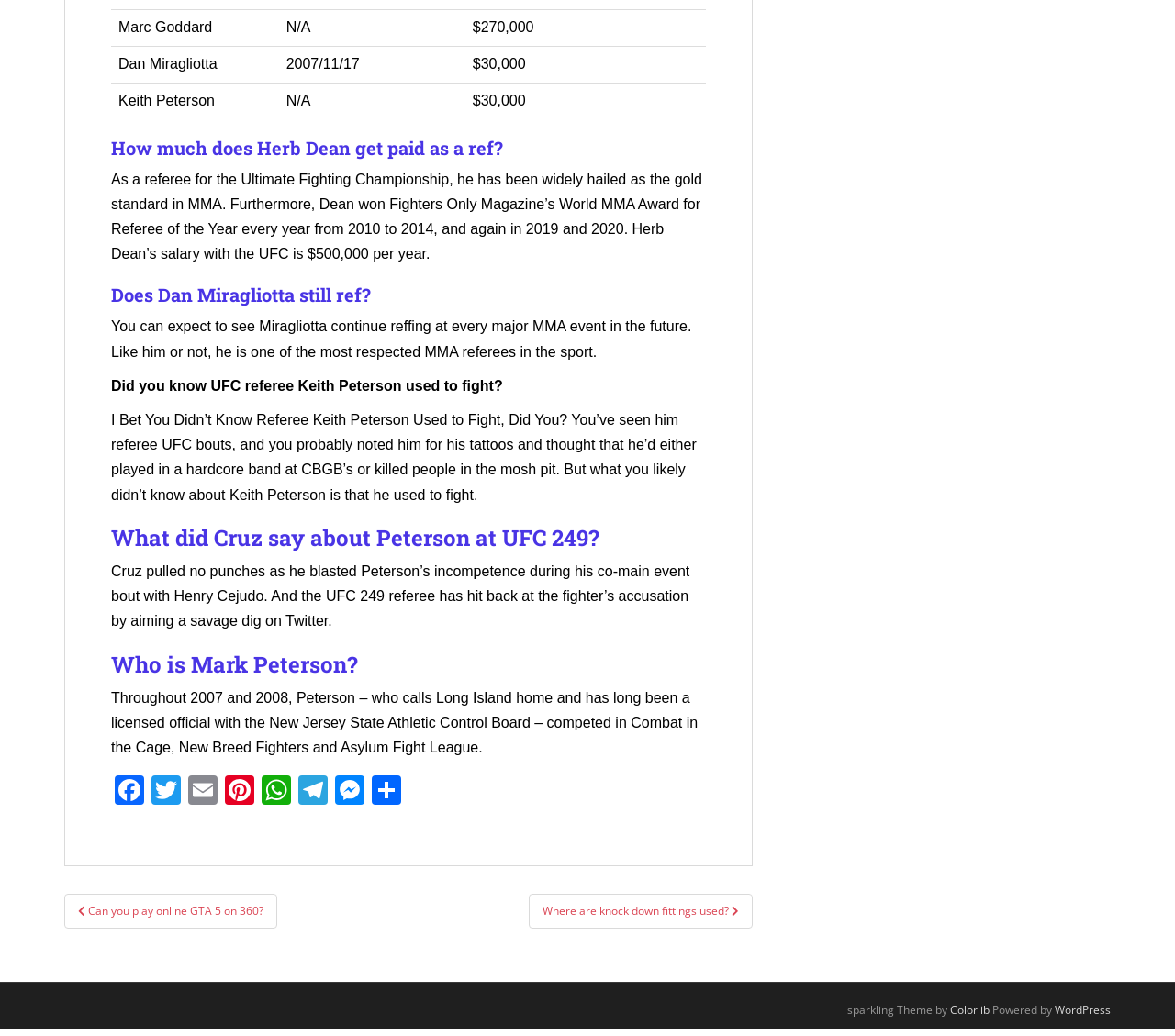Analyze the image and deliver a detailed answer to the question: How many years did Herb Dean win the Referee of the Year award?

According to the StaticText element with the text 'Furthermore, Dean won Fighters Only Magazine’s World MMA Award for Referee of the Year every year from 2010 to 2014, and again in 2019 and 2020.', I can calculate that Herb Dean won the Referee of the Year award for 7 years.